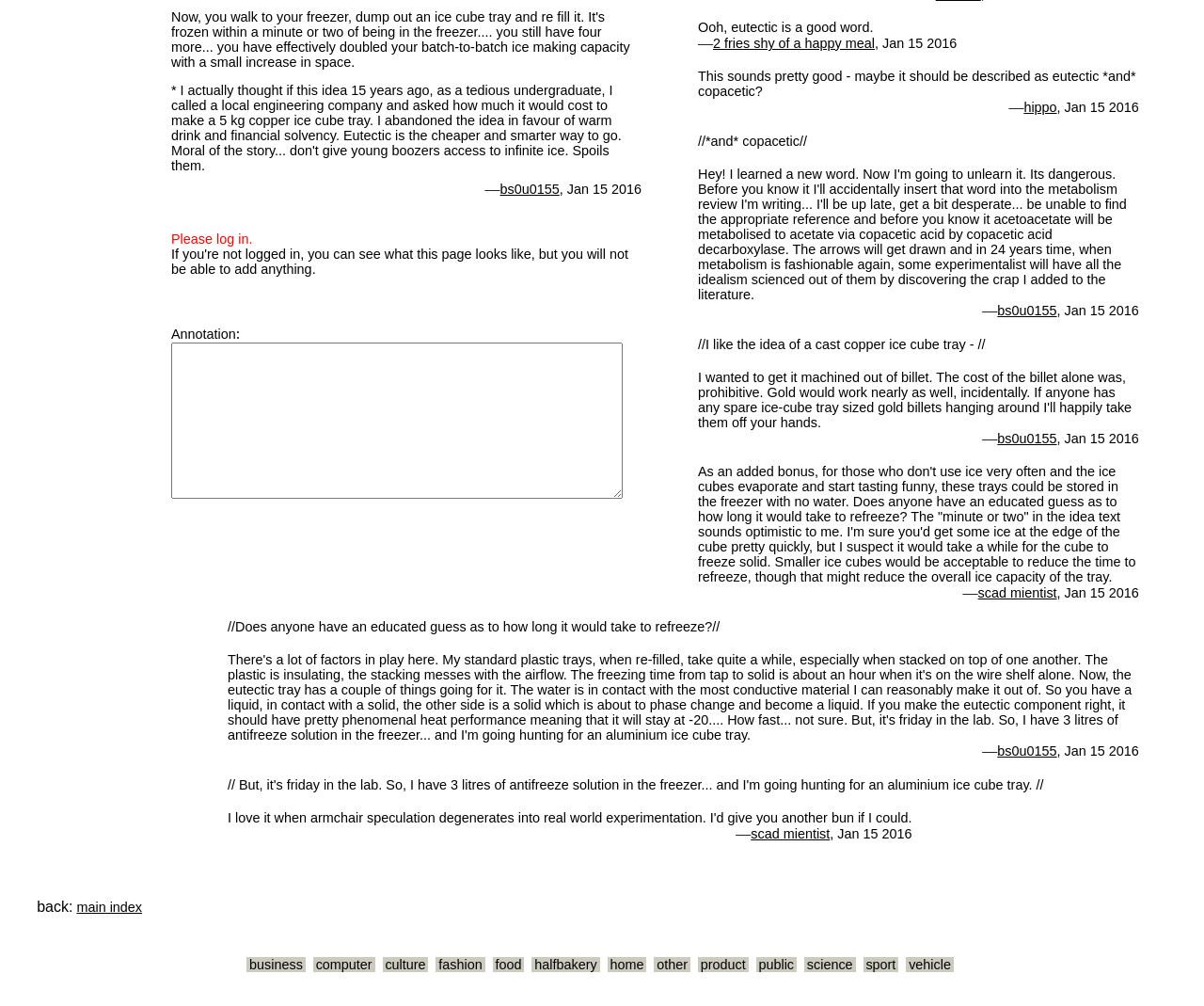For the given element description bs0u0155, determine the bounding box coordinates of the UI element. The coordinates should follow the format (top-left x, top-left y, bottom-right x, bottom-right y) and be within the range of 0 to 1.

[0.828, 0.428, 0.878, 0.443]